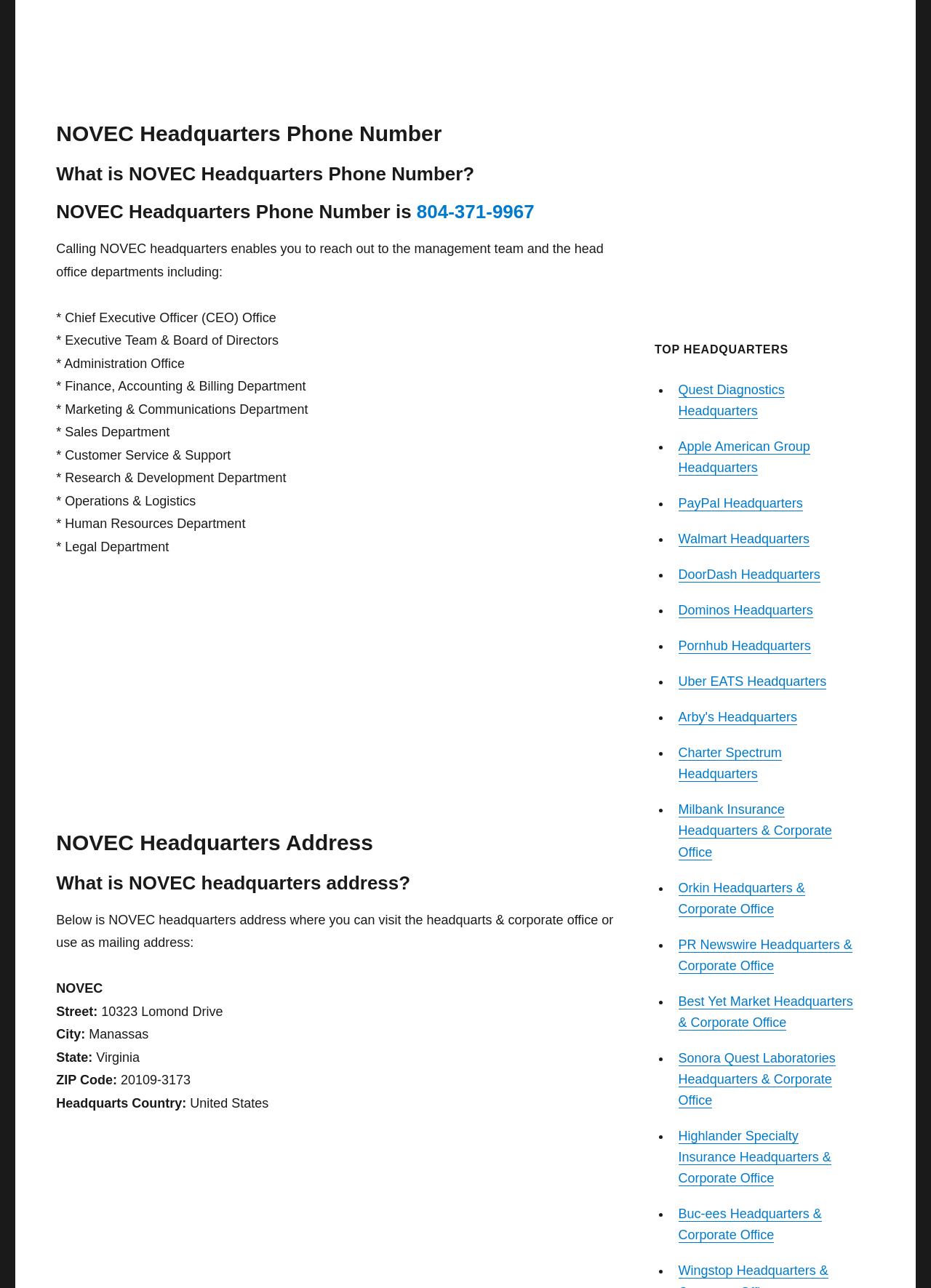Please identify the bounding box coordinates of the area I need to click to accomplish the following instruction: "Visit Quest Diagnostics Headquarters".

[0.729, 0.297, 0.843, 0.324]